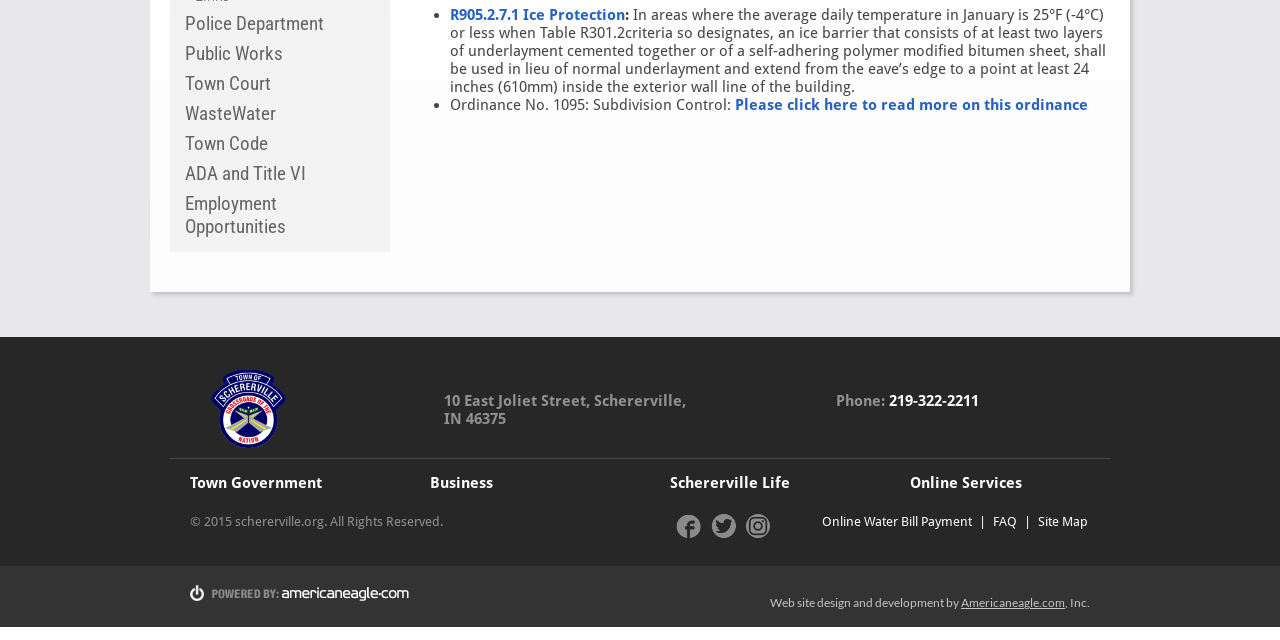Using the format (top-left x, top-left y, bottom-right x, bottom-right y), and given the element description, identify the bounding box coordinates within the screenshot: Volunteers in Police Service (VIPS)

[0.258, 0.302, 0.492, 0.386]